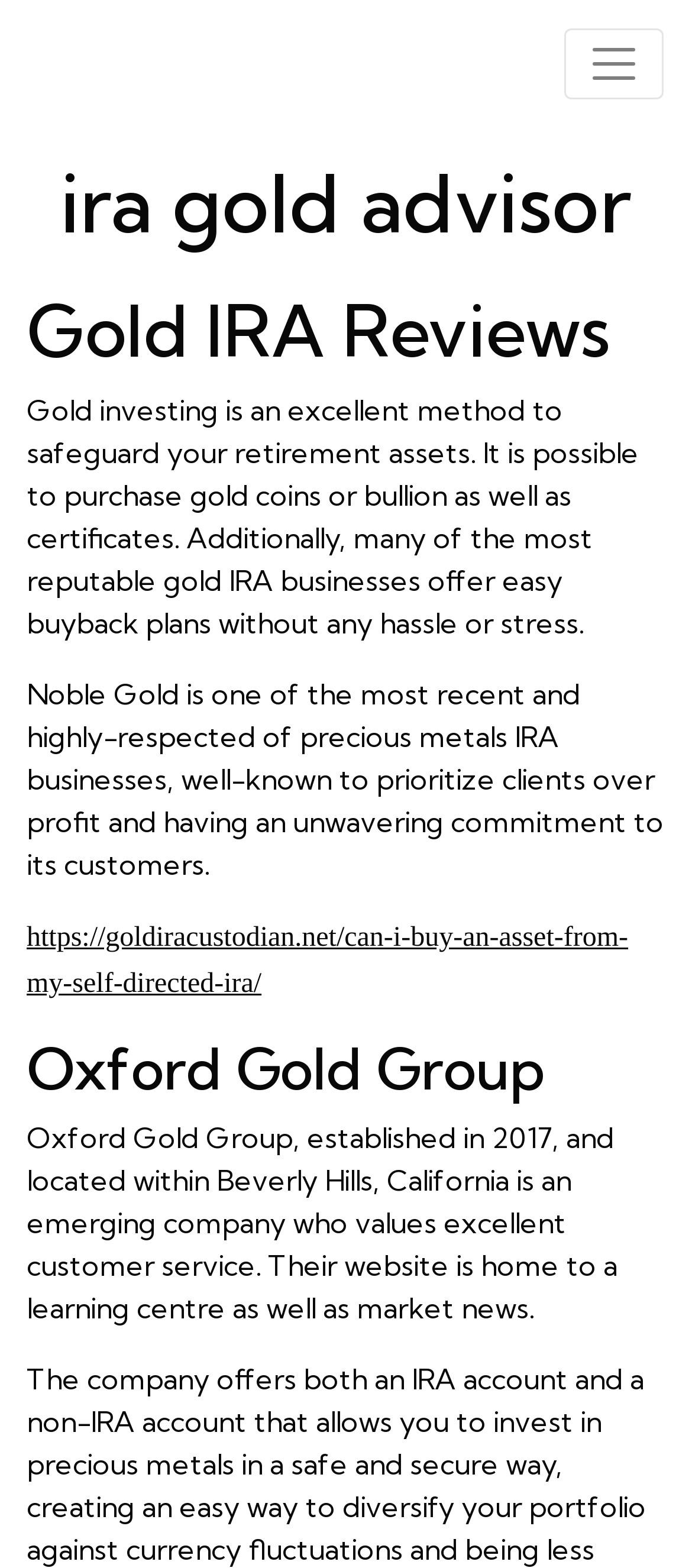What is the purpose of gold investing?
Please answer using one word or phrase, based on the screenshot.

Safeguard retirement assets